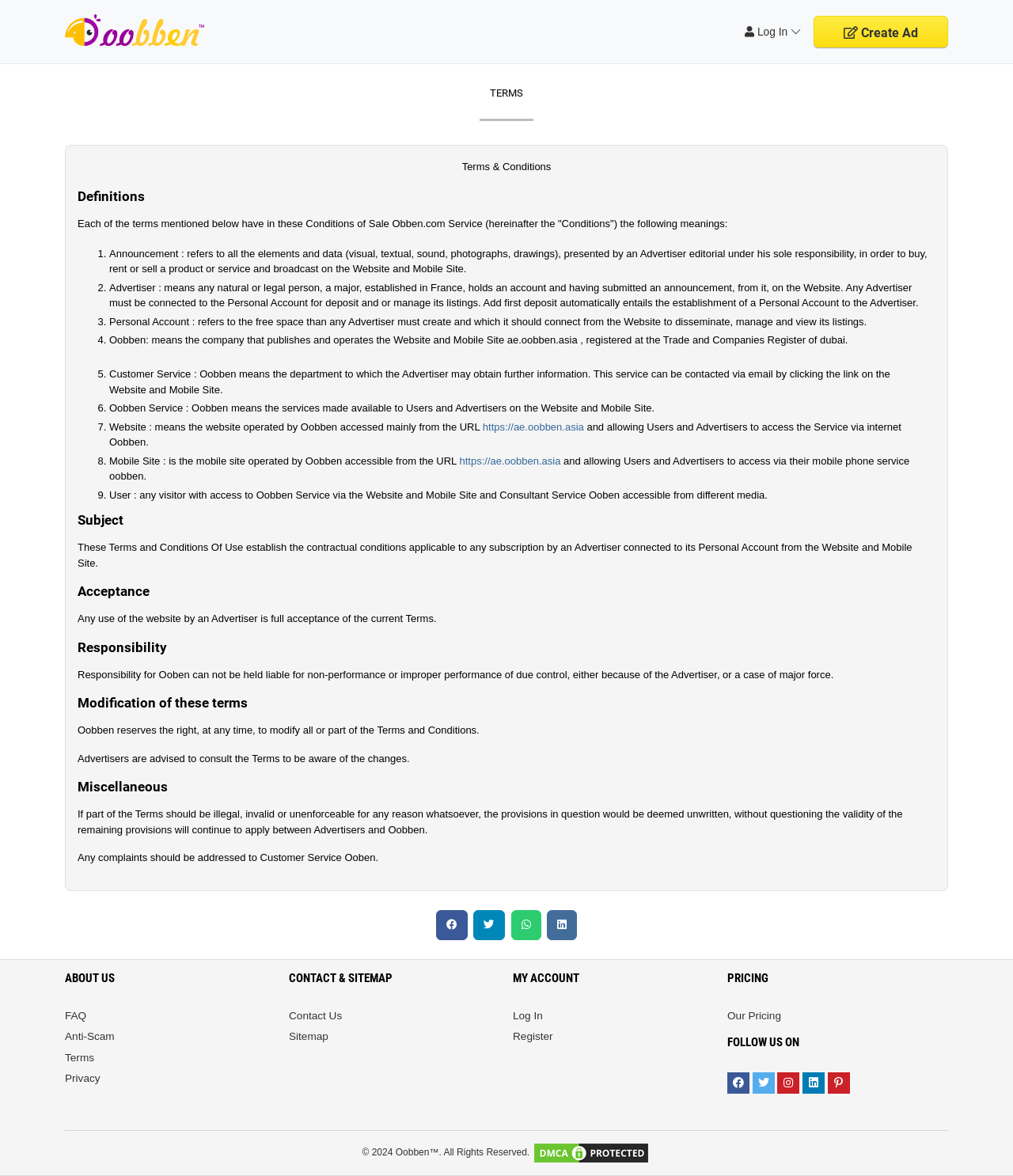Please determine the bounding box coordinates of the element's region to click in order to carry out the following instruction: "Create Ad". The coordinates should be four float numbers between 0 and 1, i.e., [left, top, right, bottom].

[0.803, 0.013, 0.936, 0.04]